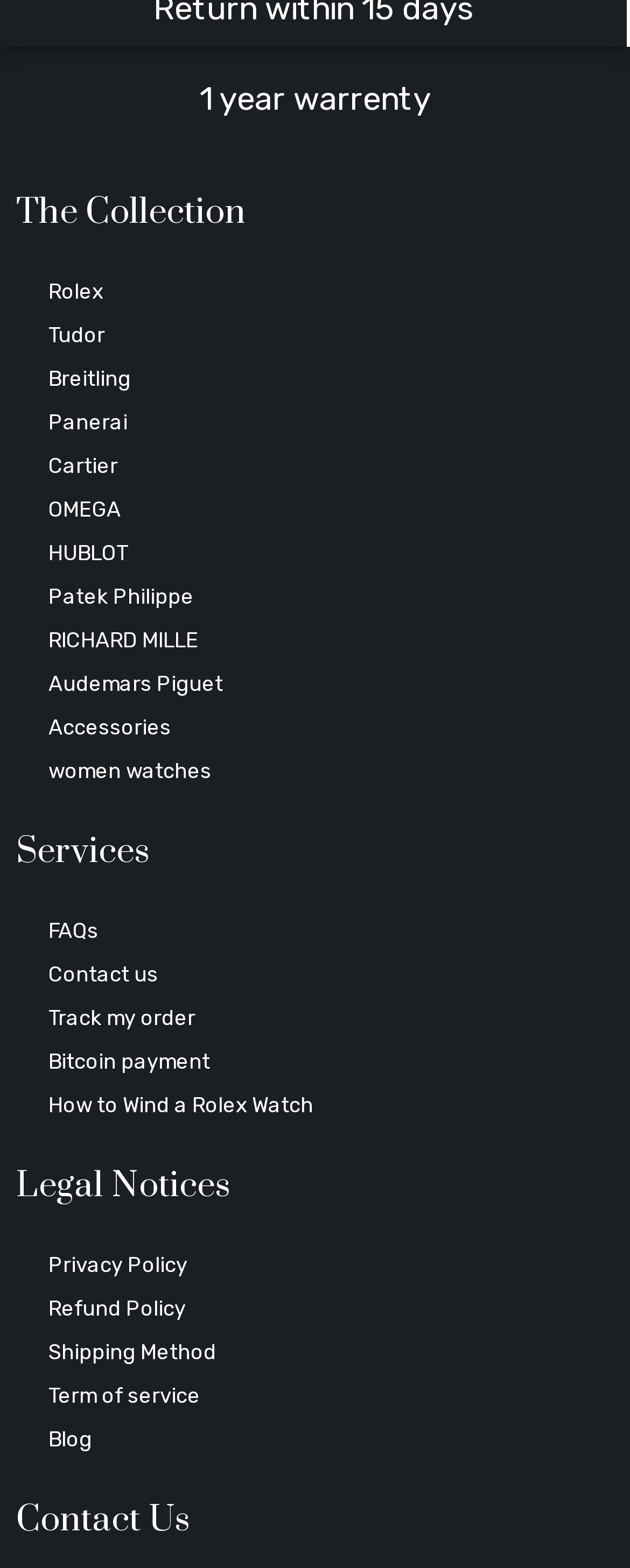How many links are there under Legal Notices? Based on the image, give a response in one word or a short phrase.

4